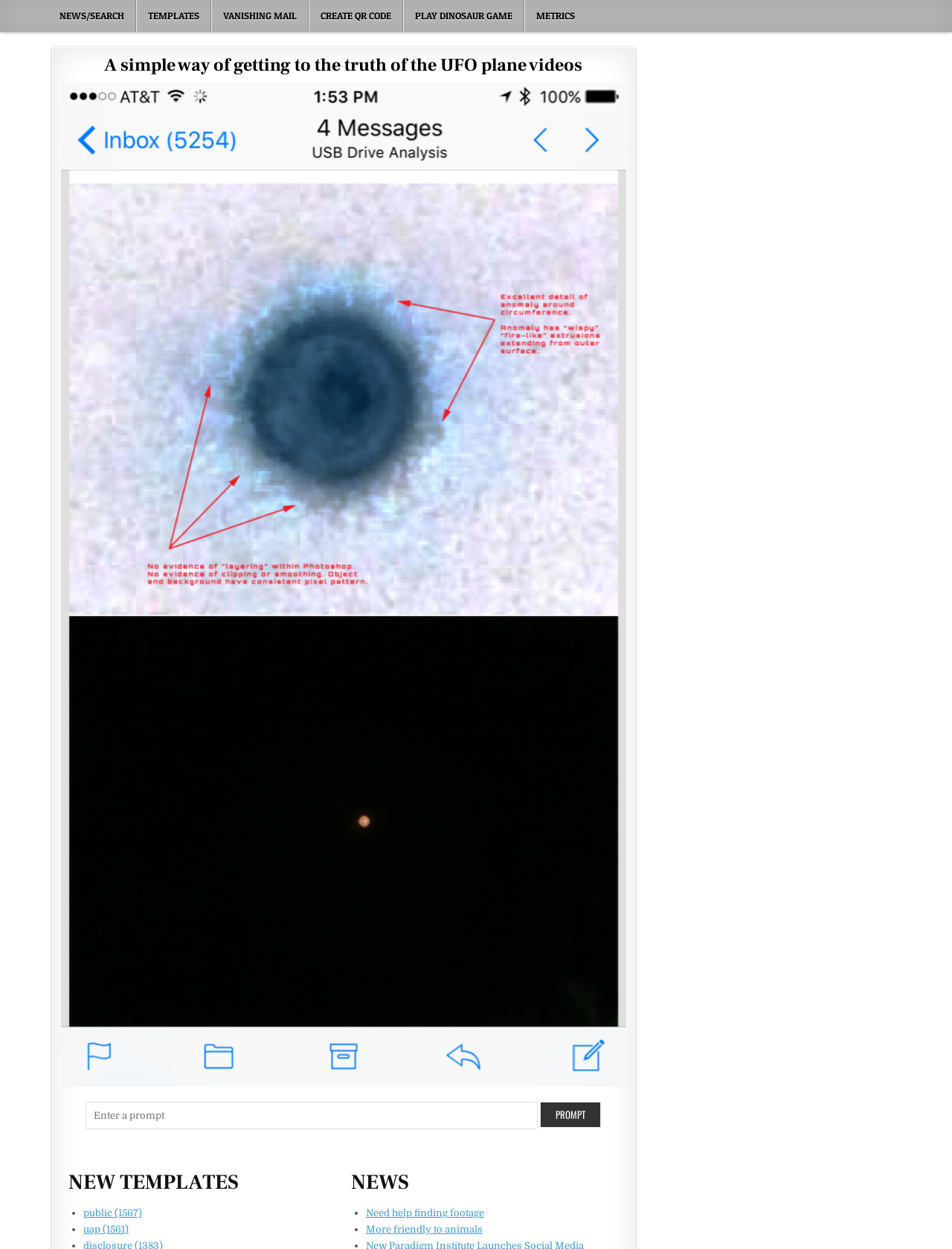What is the purpose of the textbox?
Respond to the question with a well-detailed and thorough answer.

The textbox is located below the main heading and has a placeholder text 'Enter a prompt', indicating that users can input a prompt or query related to UFO plane videos.